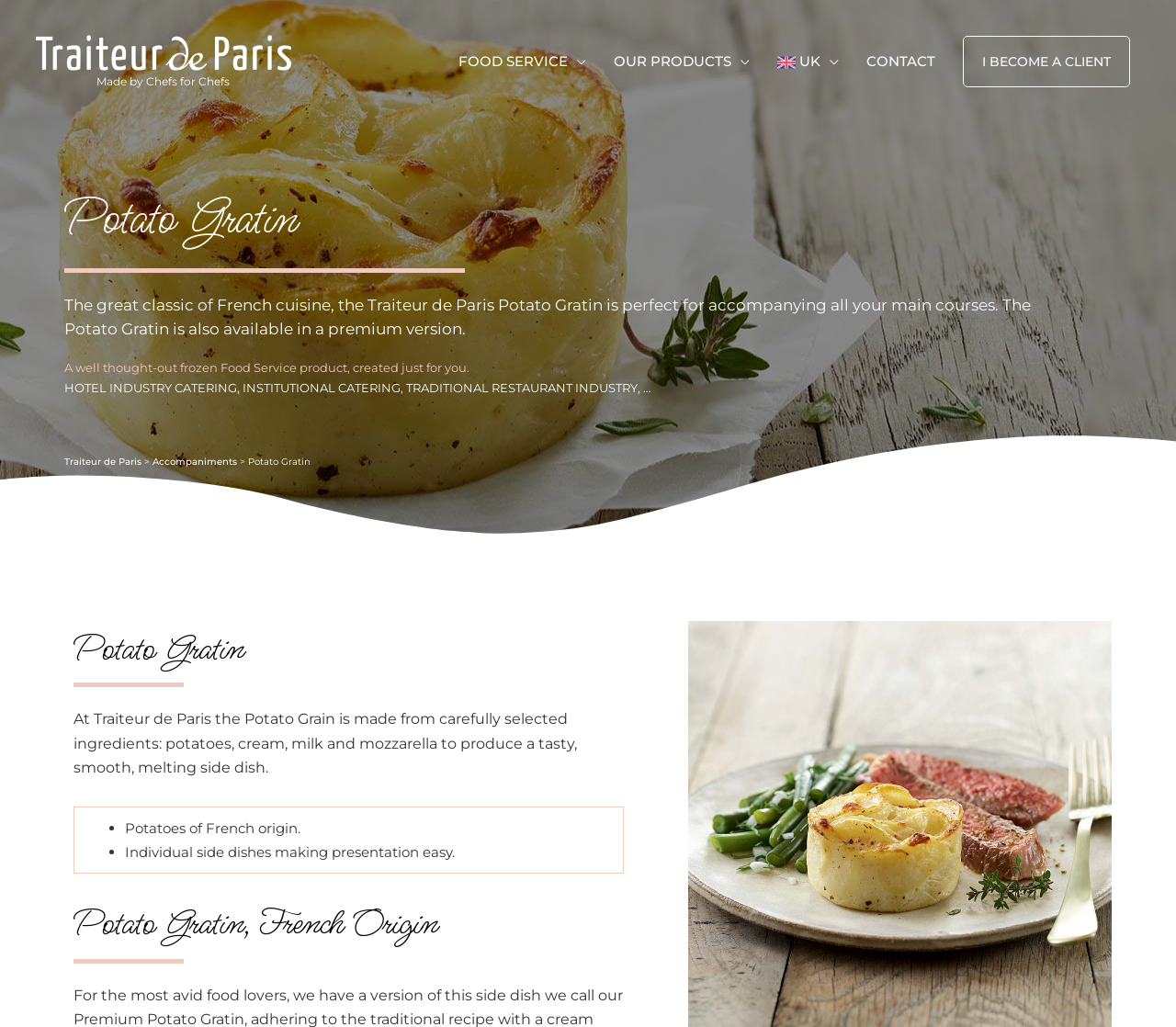Refer to the image and provide an in-depth answer to the question: 
What is the origin of the potatoes used in the Potato Gratin?

I found the information about the origin of the potatoes in the section that lists the characteristics of the Potato Gratin. It mentions that the potatoes are of French origin, which suggests that the company uses potatoes from France to make the product.